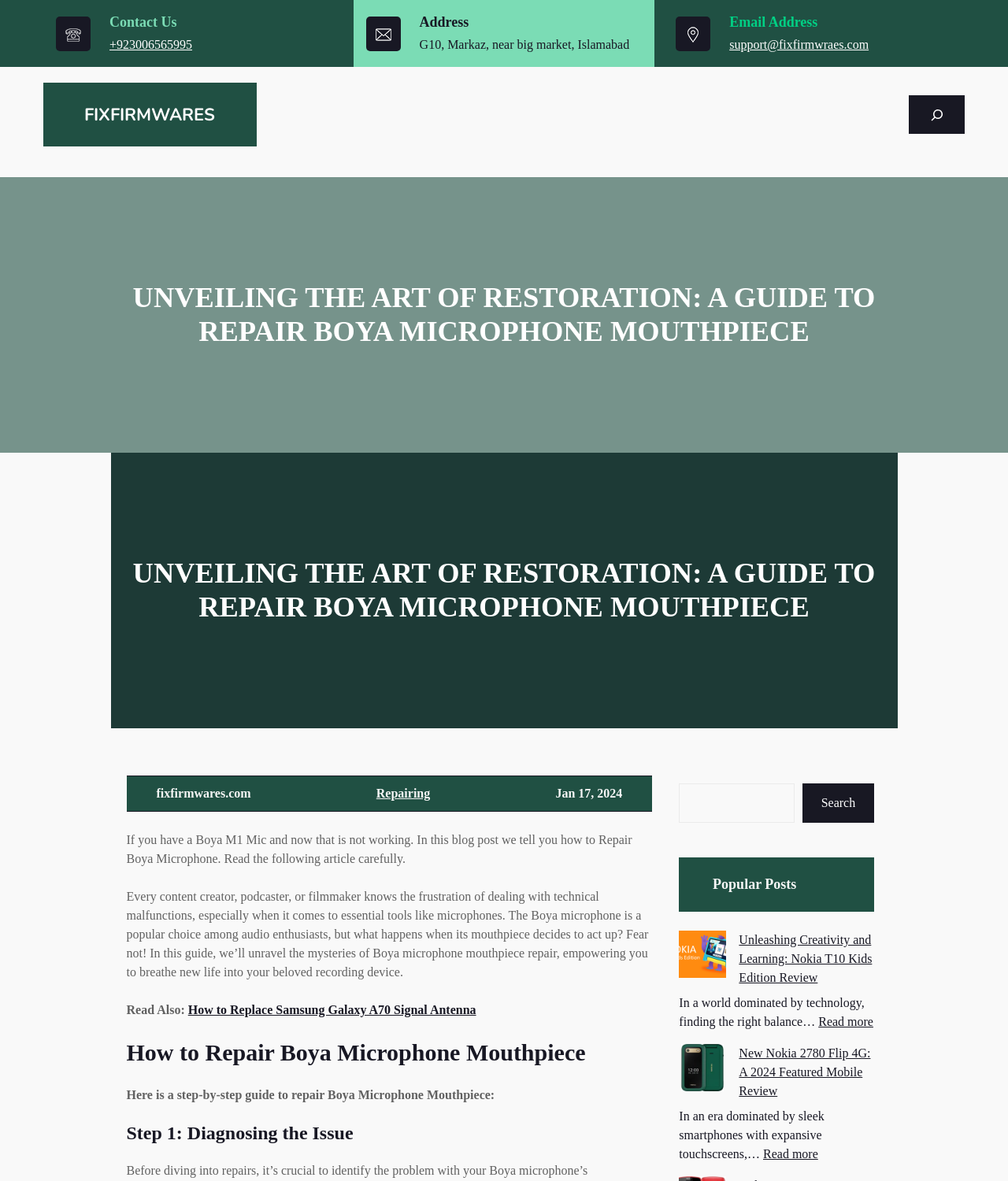Explain in detail what is displayed on the webpage.

This webpage is a blog post titled "A Guide to Repair Boya Microphone Mouthpiece 2024" and focuses on repairing a Boya M1 Mic. At the top, there are three figures, likely images, spaced evenly apart, followed by contact information, including a phone number, address, and email address, each with a corresponding heading.

Below the contact information, there is a large heading that repeats the title of the blog post. Underneath, there is a brief introduction to the article, explaining that it will guide readers on how to repair their Boya microphone mouthpiece.

The main content of the article is divided into sections, starting with a step-by-step guide to repairing the microphone mouthpiece. Each step has a heading, and the text is written in a clear and concise manner.

To the right of the main content, there is a search bar with a button and an image of a magnifying glass. Below the search bar, there are popular posts, including links to other articles, such as a review of the Nokia T10 Kids Edition and a review of the Nokia 2780 Flip 4G. Each popular post has a brief summary and an image.

Throughout the webpage, there are various links and buttons, including a link to the website's homepage, FIXFIRMWARES, at the top left. The overall layout is organized, making it easy to navigate and find the desired information.